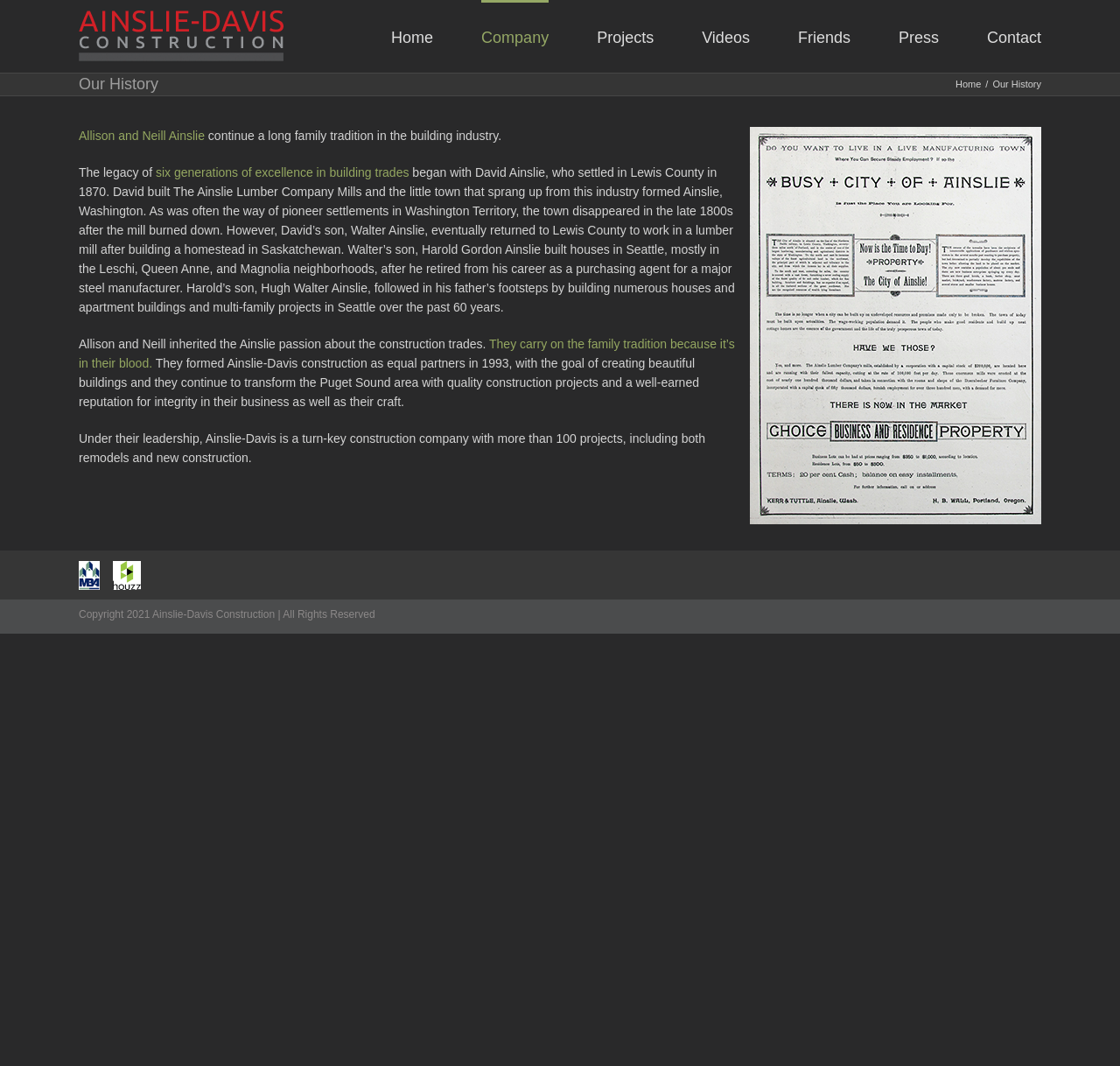Point out the bounding box coordinates of the section to click in order to follow this instruction: "Go to Home page".

[0.349, 0.0, 0.387, 0.068]